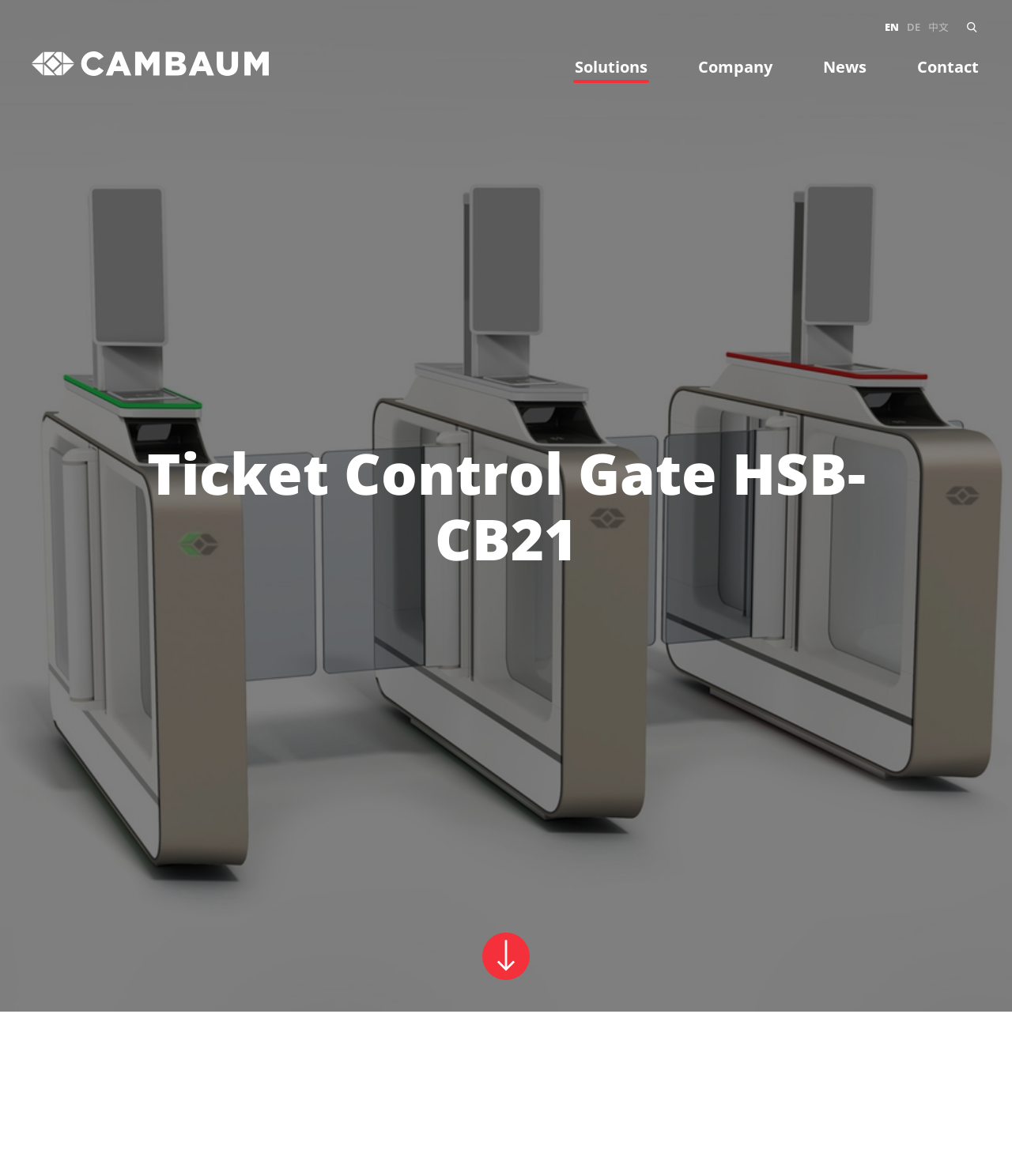Can you show the bounding box coordinates of the region to click on to complete the task described in the instruction: "Contact us"?

[0.905, 0.044, 0.969, 0.071]